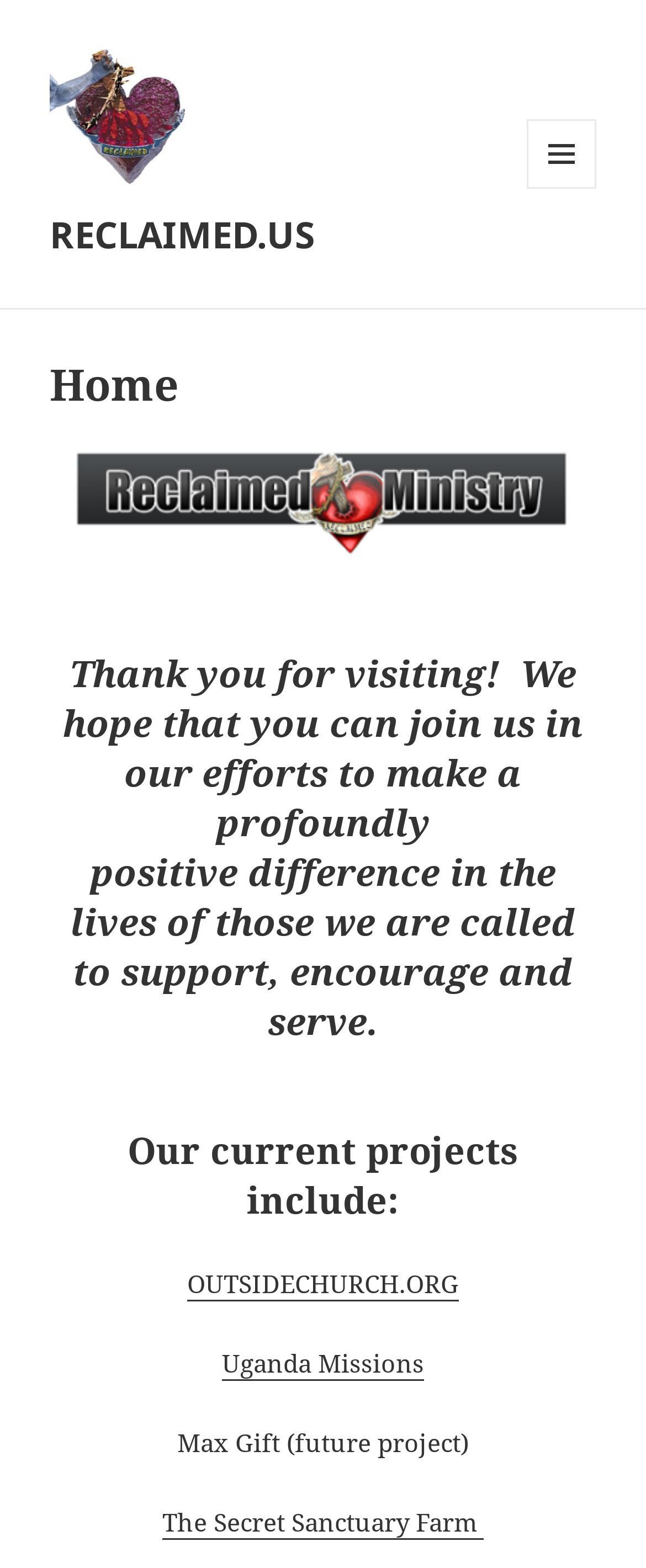Find the UI element described as: "The Secret Sanctuary Farm" and predict its bounding box coordinates. Ensure the coordinates are four float numbers between 0 and 1, [left, top, right, bottom].

[0.251, 0.959, 0.749, 0.982]